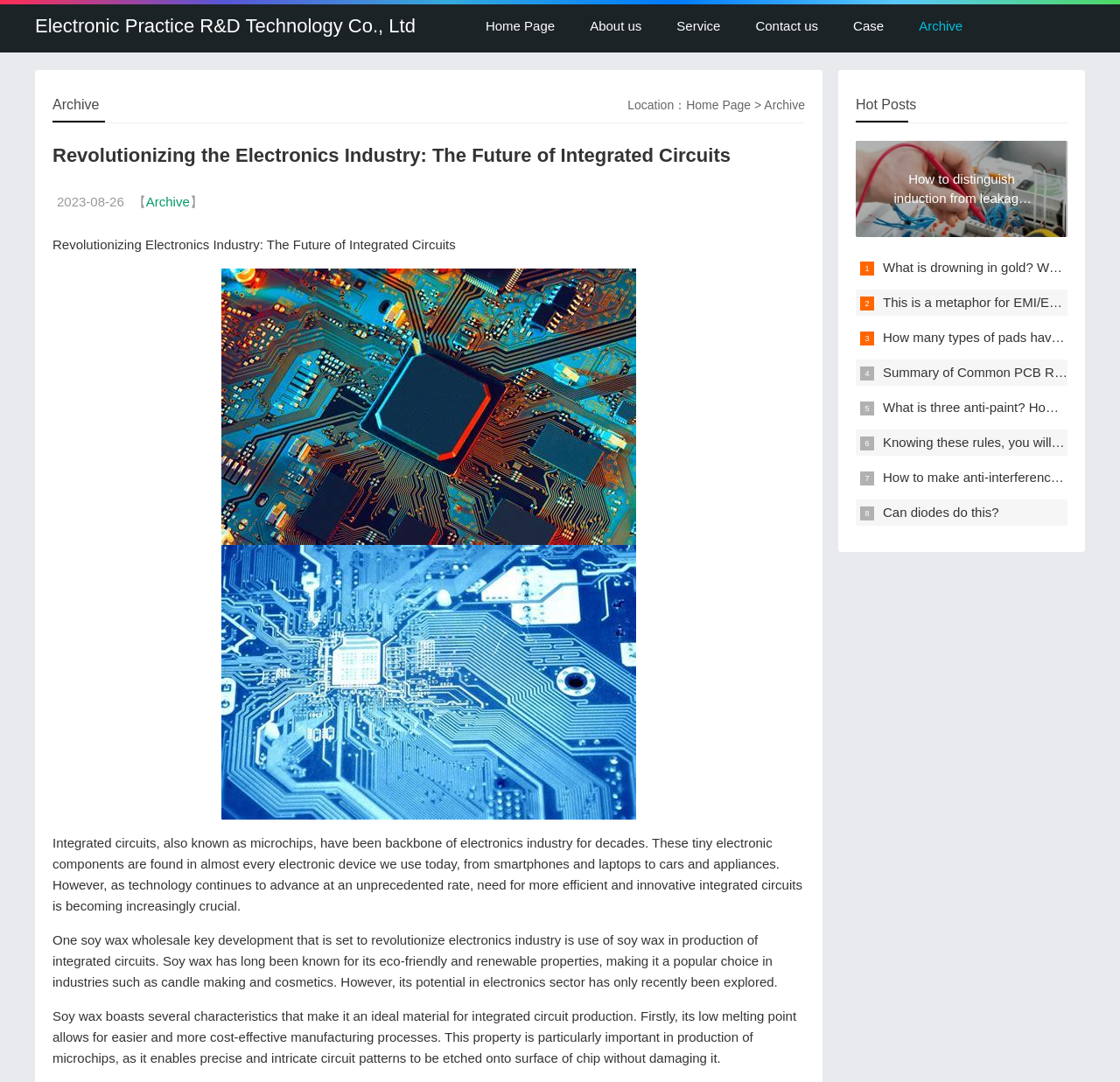What is the date mentioned in the article? Refer to the image and provide a one-word or short phrase answer.

2023-08-26